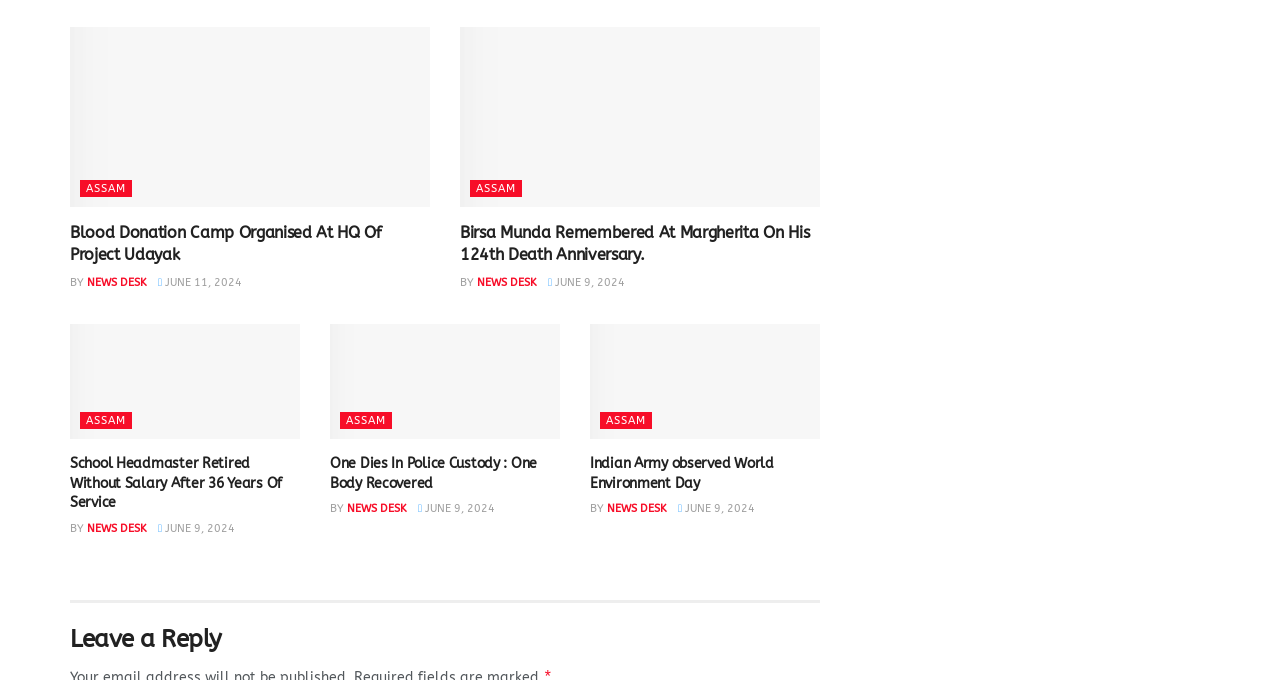Identify the bounding box coordinates necessary to click and complete the given instruction: "Read news about Blood Donation Camp".

[0.055, 0.04, 0.336, 0.304]